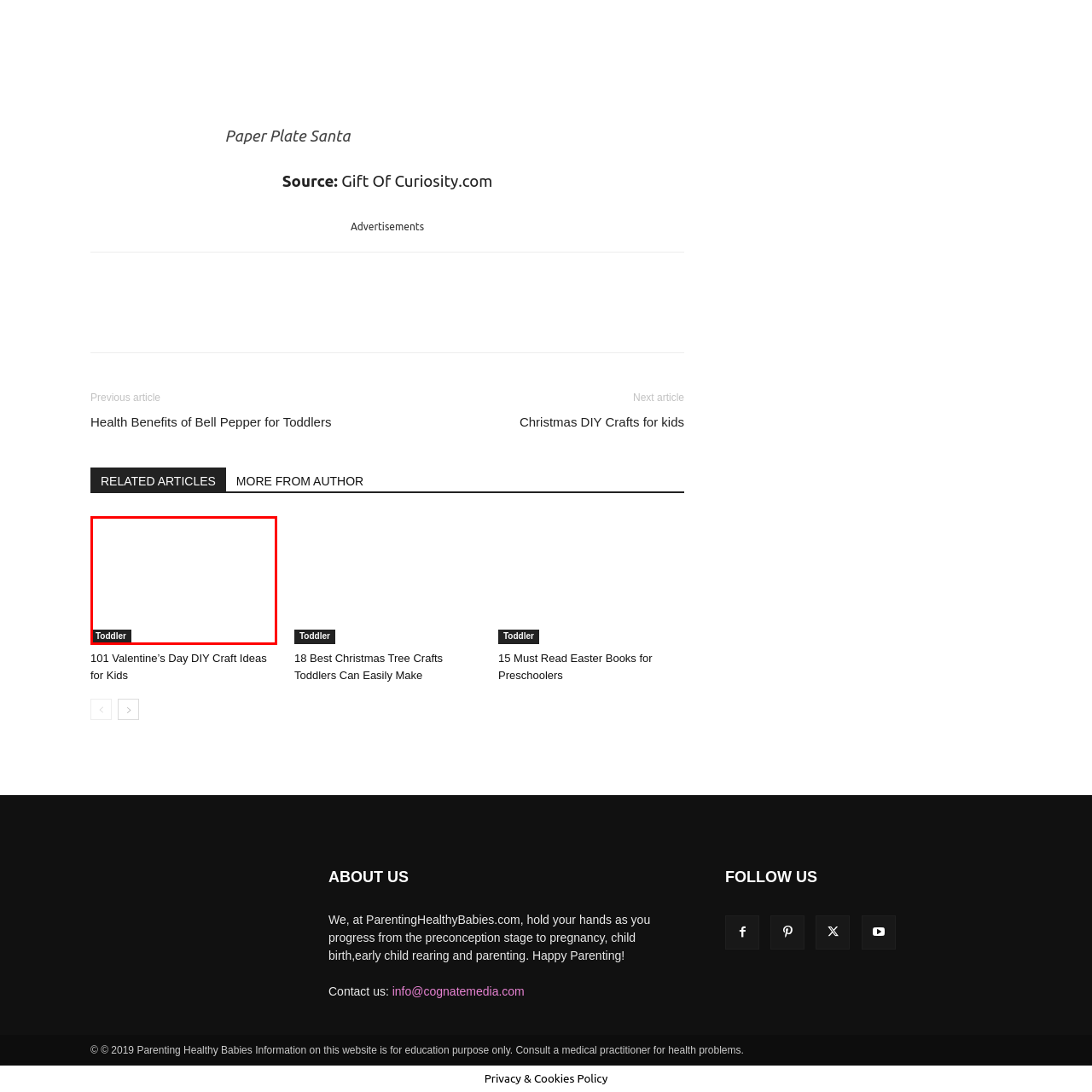Examine the red-bounded region in the image and describe it in detail.

This image features a link titled "Toddler," which suggests content related to activities, resources, or information specifically targeted at toddlers and their developmental needs. The link is positioned prominently, possibly directing viewers to explore articles, tips, or creative ideas aimed at enhancing the experiences and care of young children, particularly in a nurturing and educational context. The focus on toddlers underscores the importance of early childhood development and the various ways to engage and support children during their formative years. This image likely serves as a gateway to helpful insights for parents and caregivers.